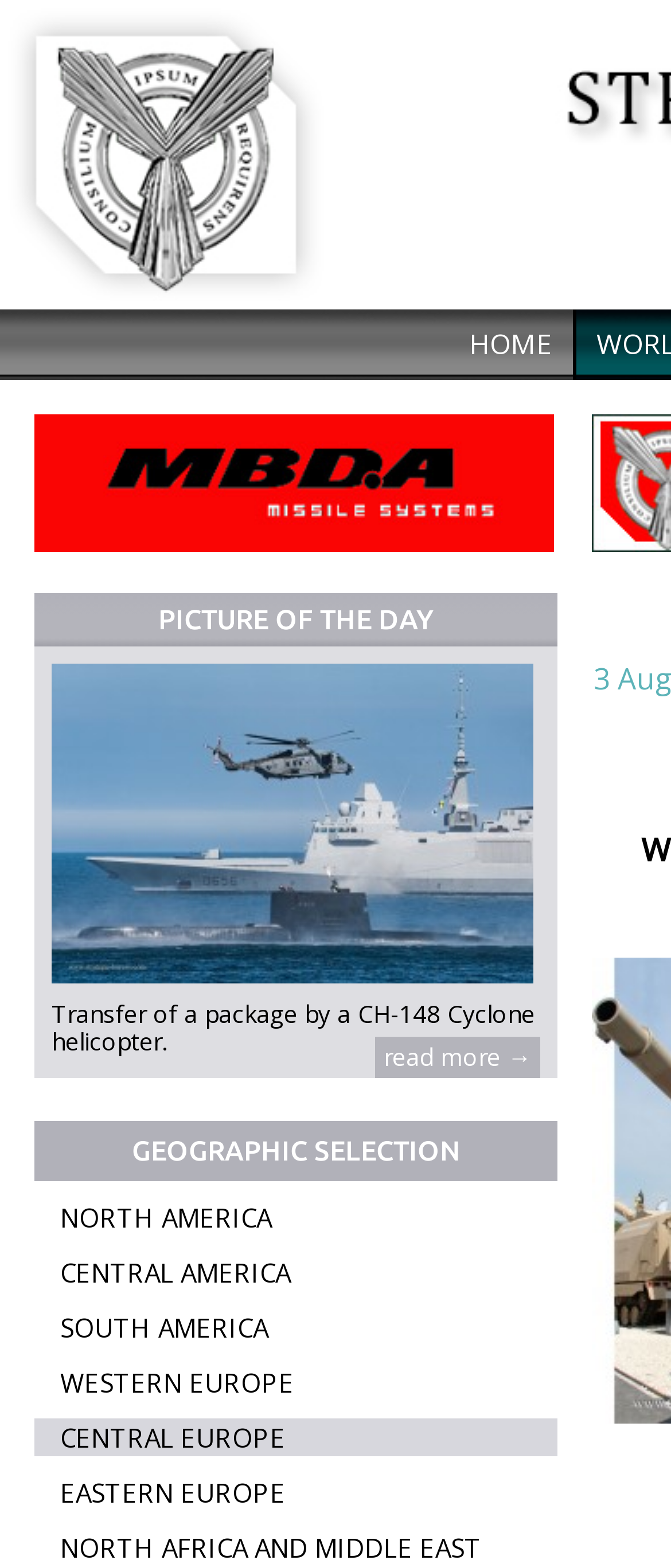How many images are on the webpage? Using the information from the screenshot, answer with a single word or phrase.

2